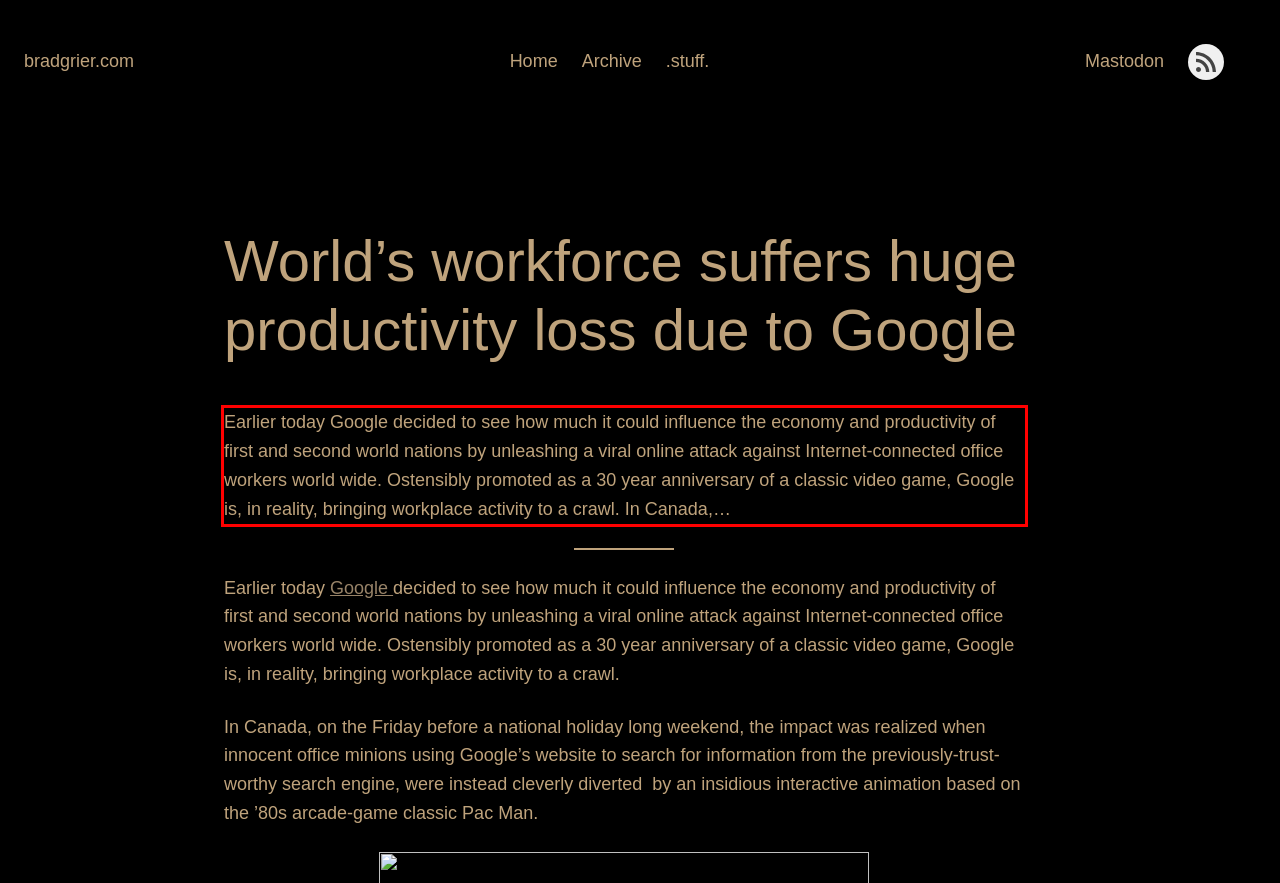Please identify and extract the text content from the UI element encased in a red bounding box on the provided webpage screenshot.

Earli­er today Google decided to see how much it could influ­ence the eco­nomy and pro­ductiv­ity of first and second world nations by unleash­ing a vir­al online attack against Inter­net-con­nec­ted office work­ers world wide. Ostens­ibly pro­moted as a 30 year anniversary of a clas­sic video game, Google is, in real­ity, bring­ing work­place activ­ity to a crawl. In Canada,…